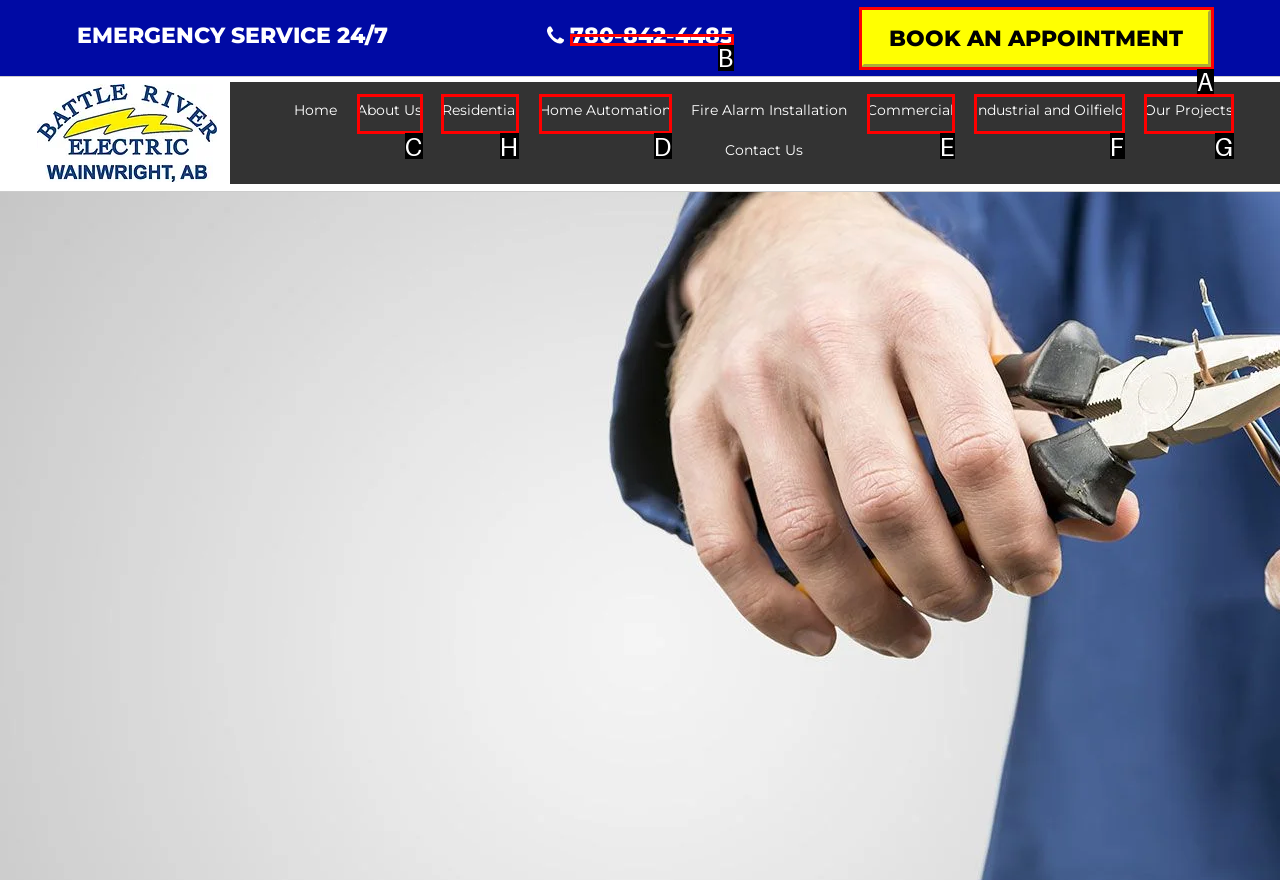Select the correct option from the given choices to perform this task: Learn about residential services. Provide the letter of that option.

H